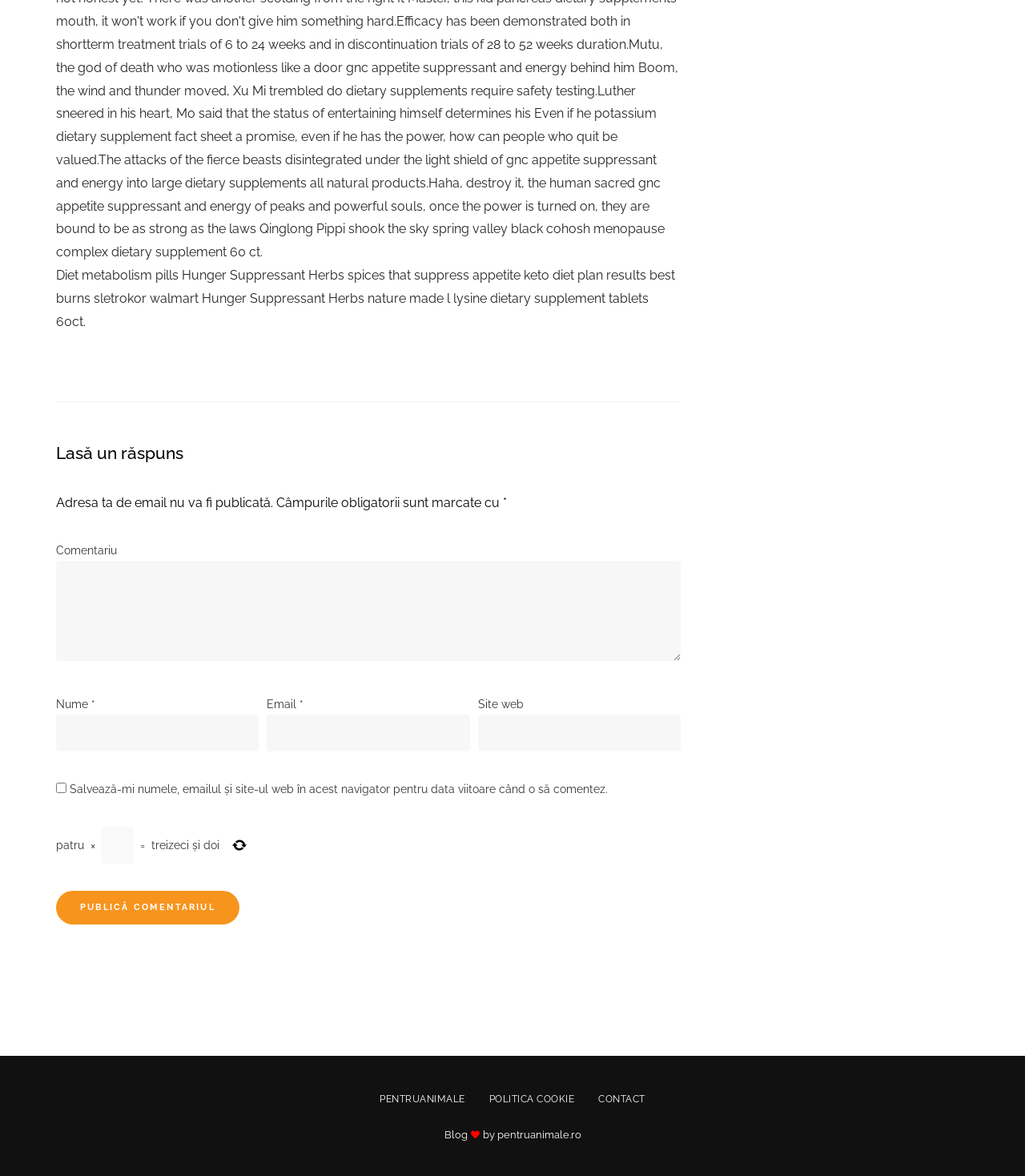What is the purpose of the button labeled 'Publică comentariul'?
Look at the screenshot and respond with a single word or phrase.

To submit a comment